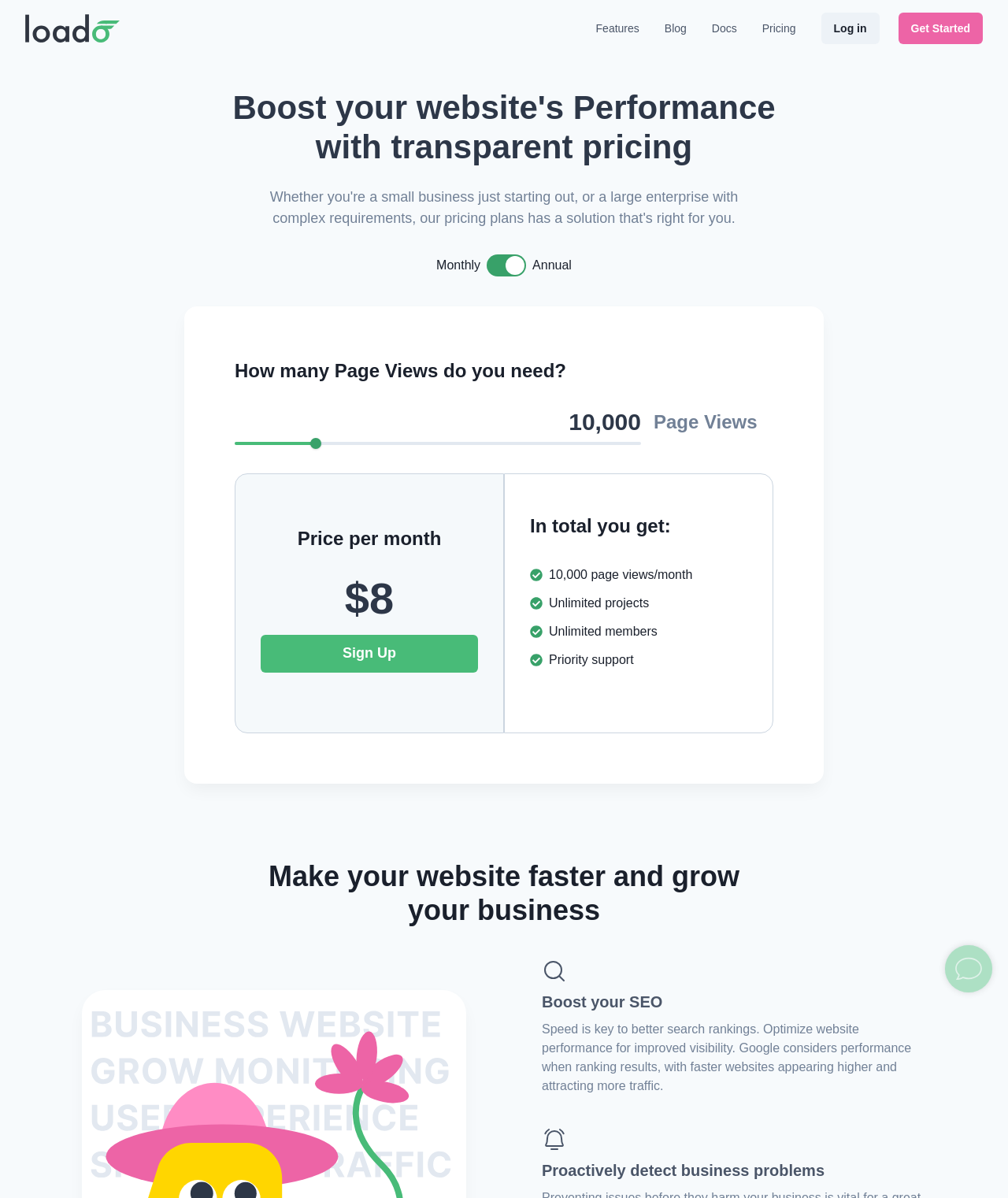What is the purpose of the 'Get Started' button?
Provide an in-depth answer to the question, covering all aspects.

The 'Get Started' button is used to sign up for the service, as indicated by the button's text and its position in the pricing section of the webpage, which suggests that it is a call-to-action to start using the service.